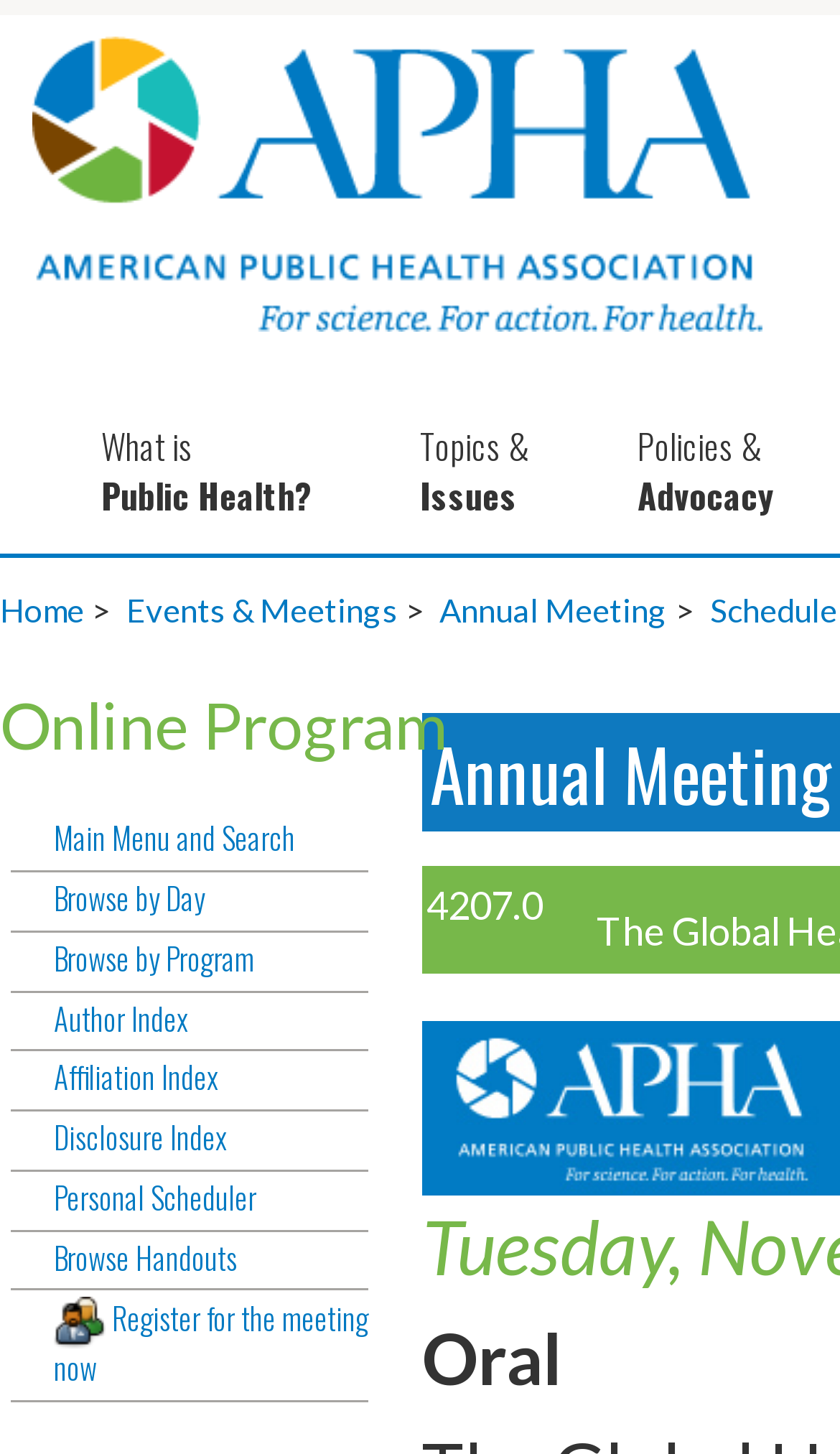Find the bounding box coordinates for the HTML element specified by: "What isPublic Health?".

[0.082, 0.293, 0.462, 0.354]